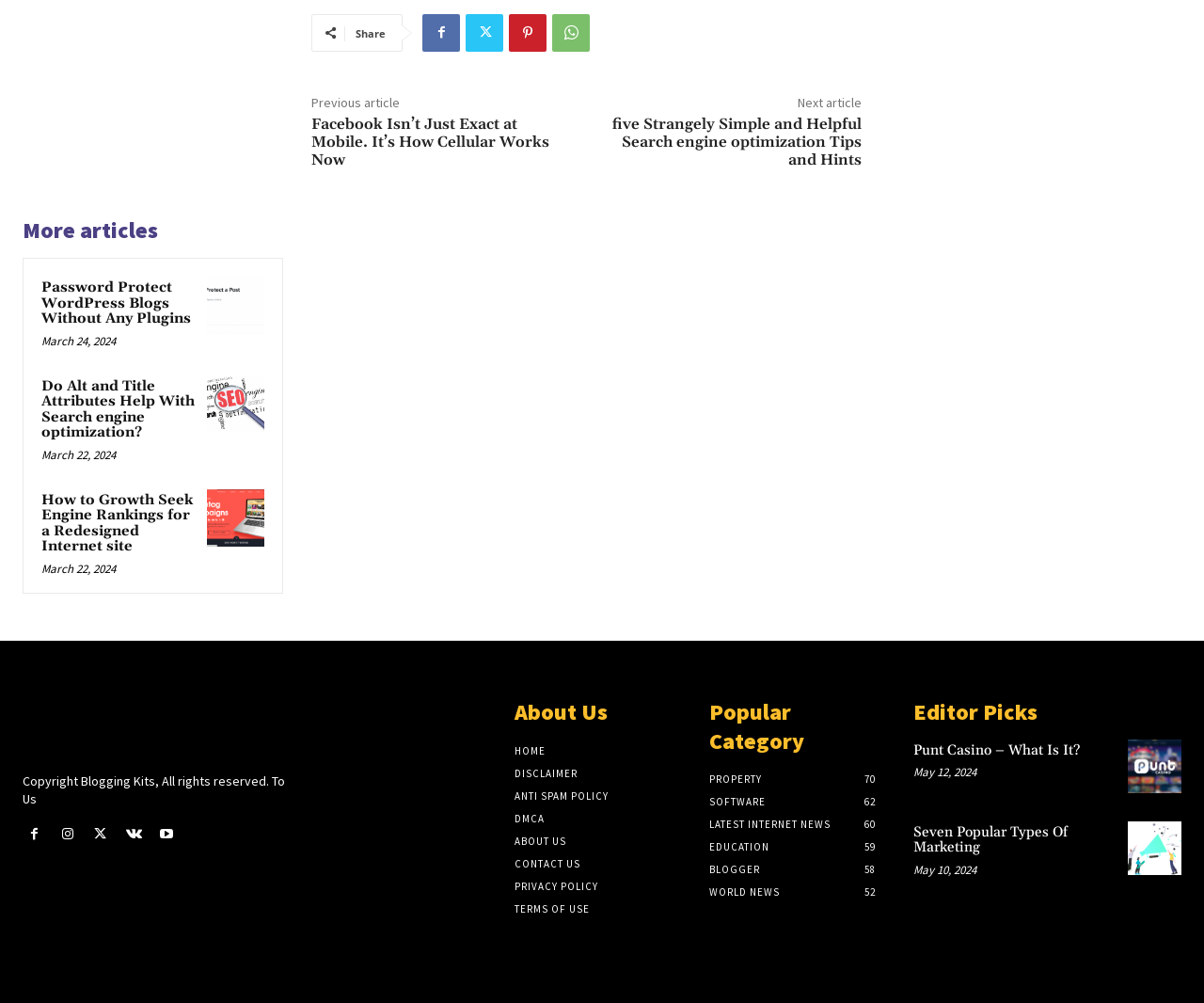Determine the bounding box coordinates of the UI element described below. Use the format (top-left x, top-left y, bottom-right x, bottom-right y) with floating point numbers between 0 and 1: title="Seven Popular Types Of Marketing"

[0.937, 0.819, 0.981, 0.872]